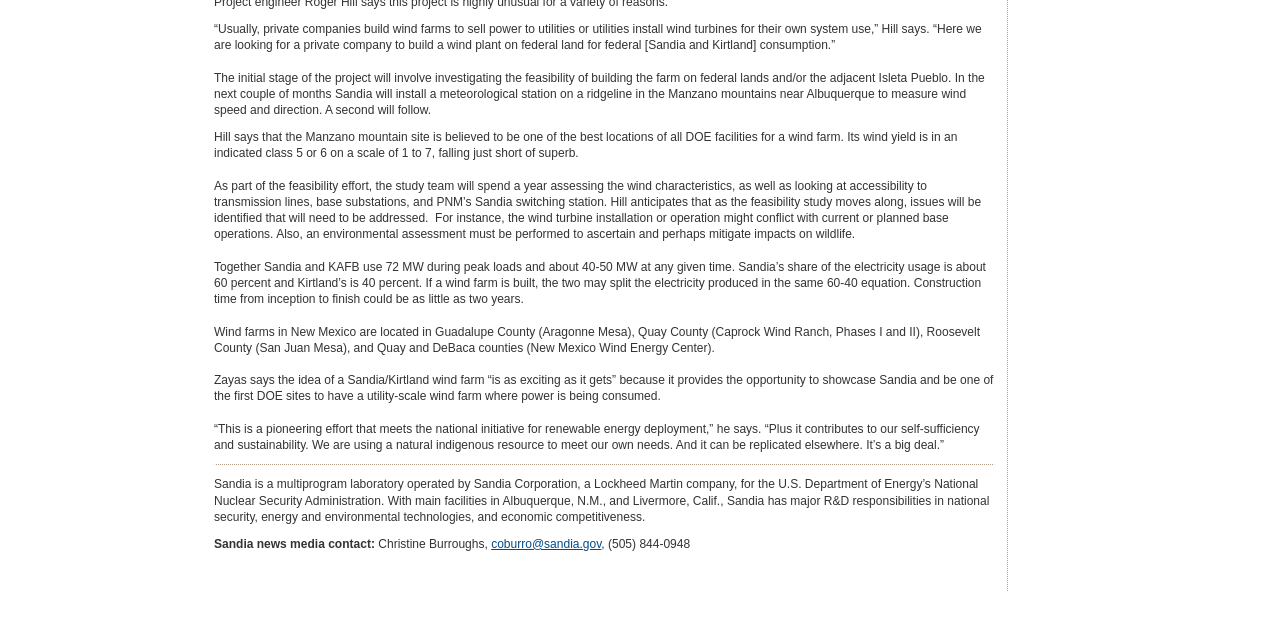Find the bounding box of the UI element described as: "coburro@sandia.gov". The bounding box coordinates should be given as four float values between 0 and 1, i.e., [left, top, right, bottom].

[0.384, 0.839, 0.47, 0.861]